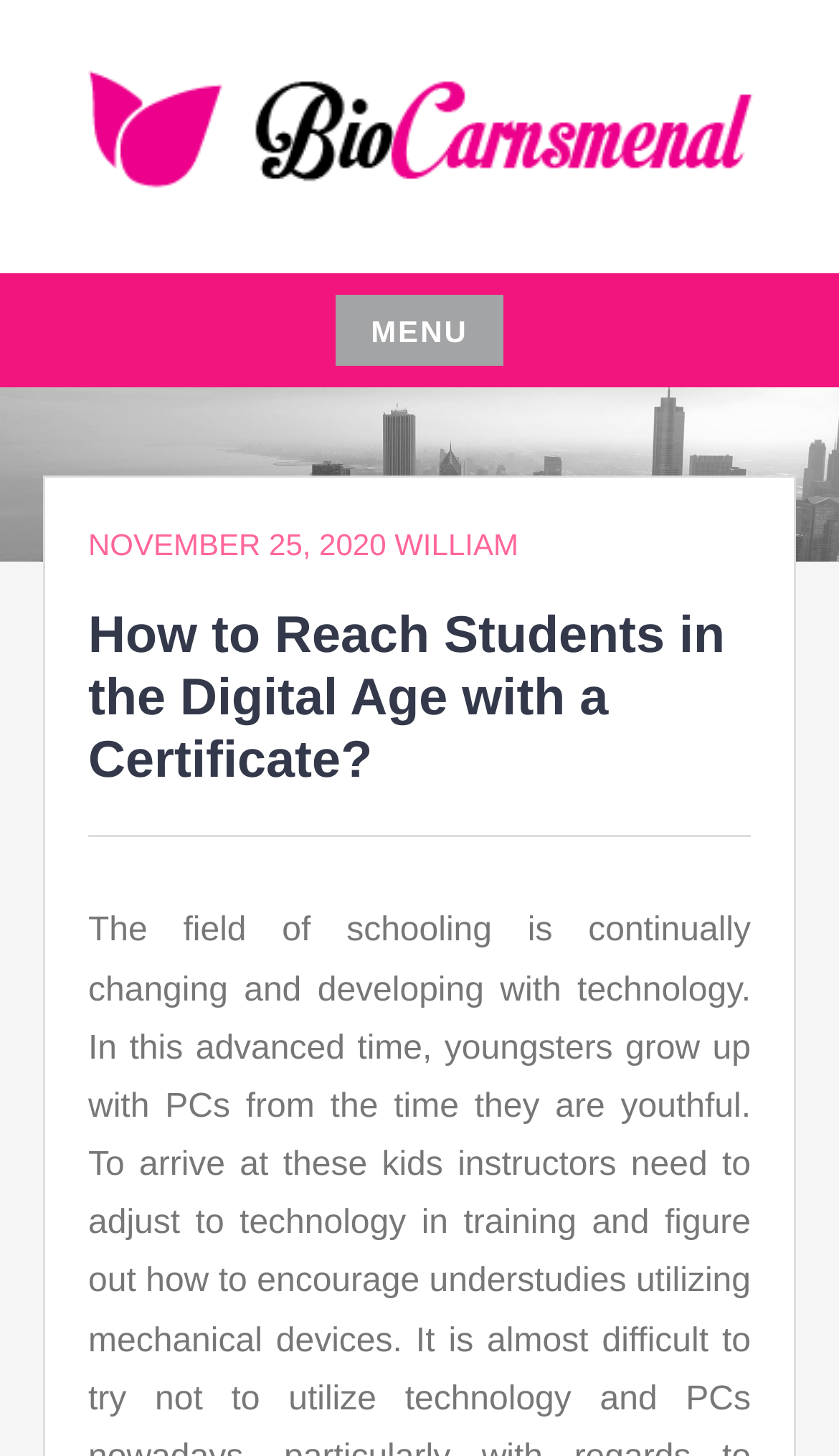Please provide a detailed answer to the question below by examining the image:
Is the button 'MENU' expanded?

I checked the button element with the text 'MENU' at coordinates [0.401, 0.202, 0.599, 0.251] and found that its 'expanded' property is set to False.